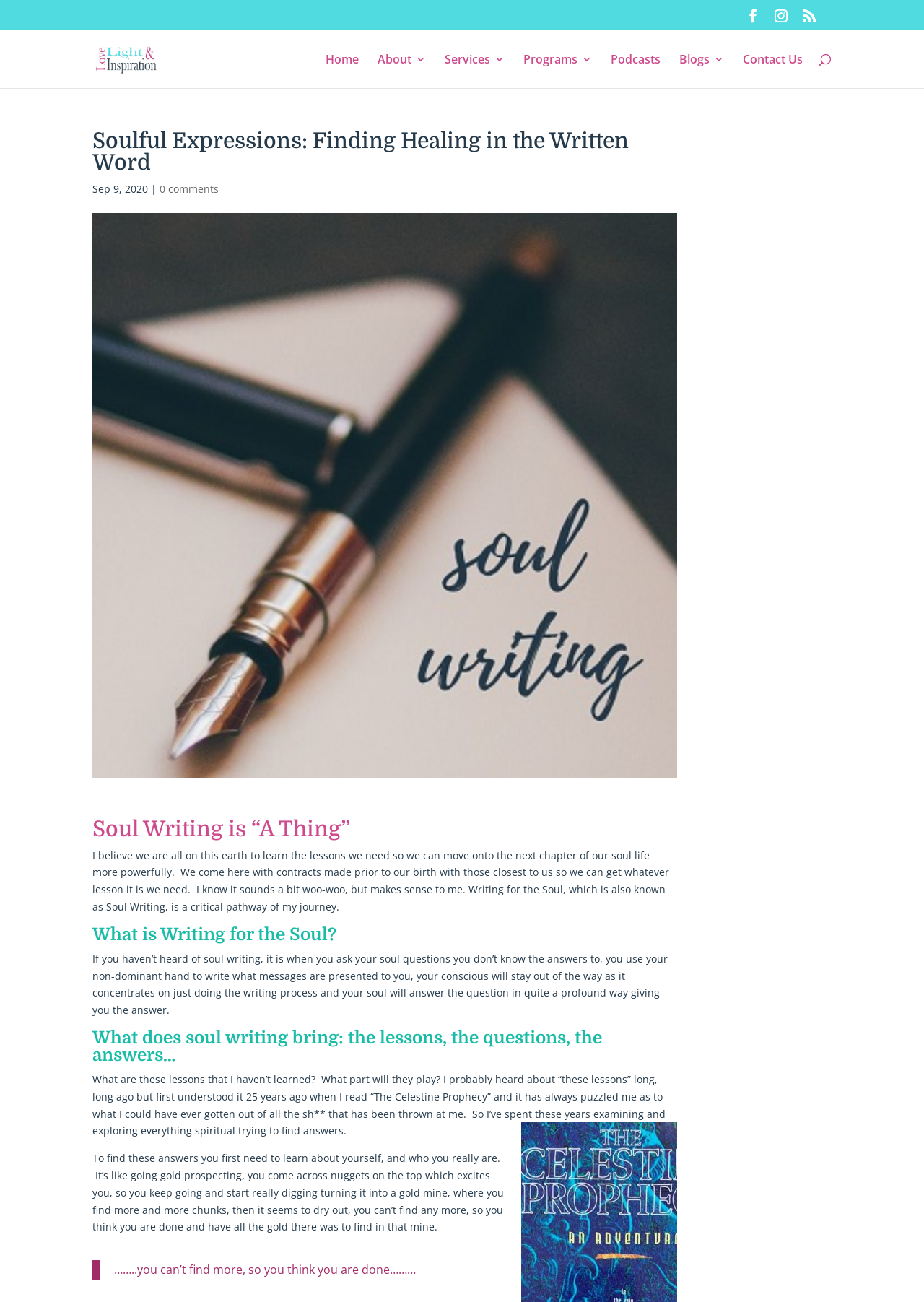Specify the bounding box coordinates of the element's region that should be clicked to achieve the following instruction: "Click the 'Contact Us' link". The bounding box coordinates consist of four float numbers between 0 and 1, in the format [left, top, right, bottom].

[0.804, 0.042, 0.869, 0.068]